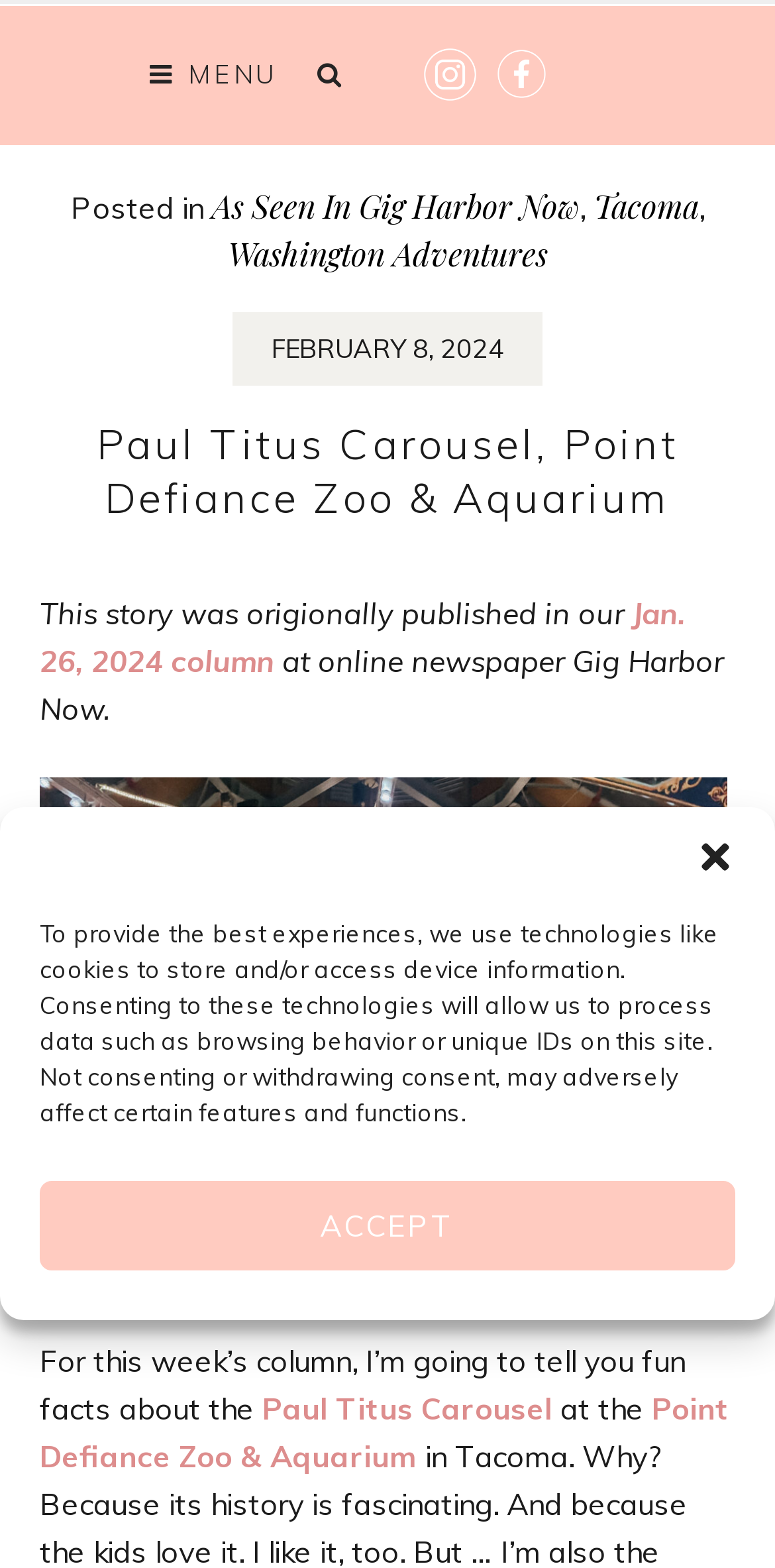Specify the bounding box coordinates of the area to click in order to execute this command: 'Click the Close dialog button'. The coordinates should consist of four float numbers ranging from 0 to 1, and should be formatted as [left, top, right, bottom].

[0.897, 0.534, 0.949, 0.559]